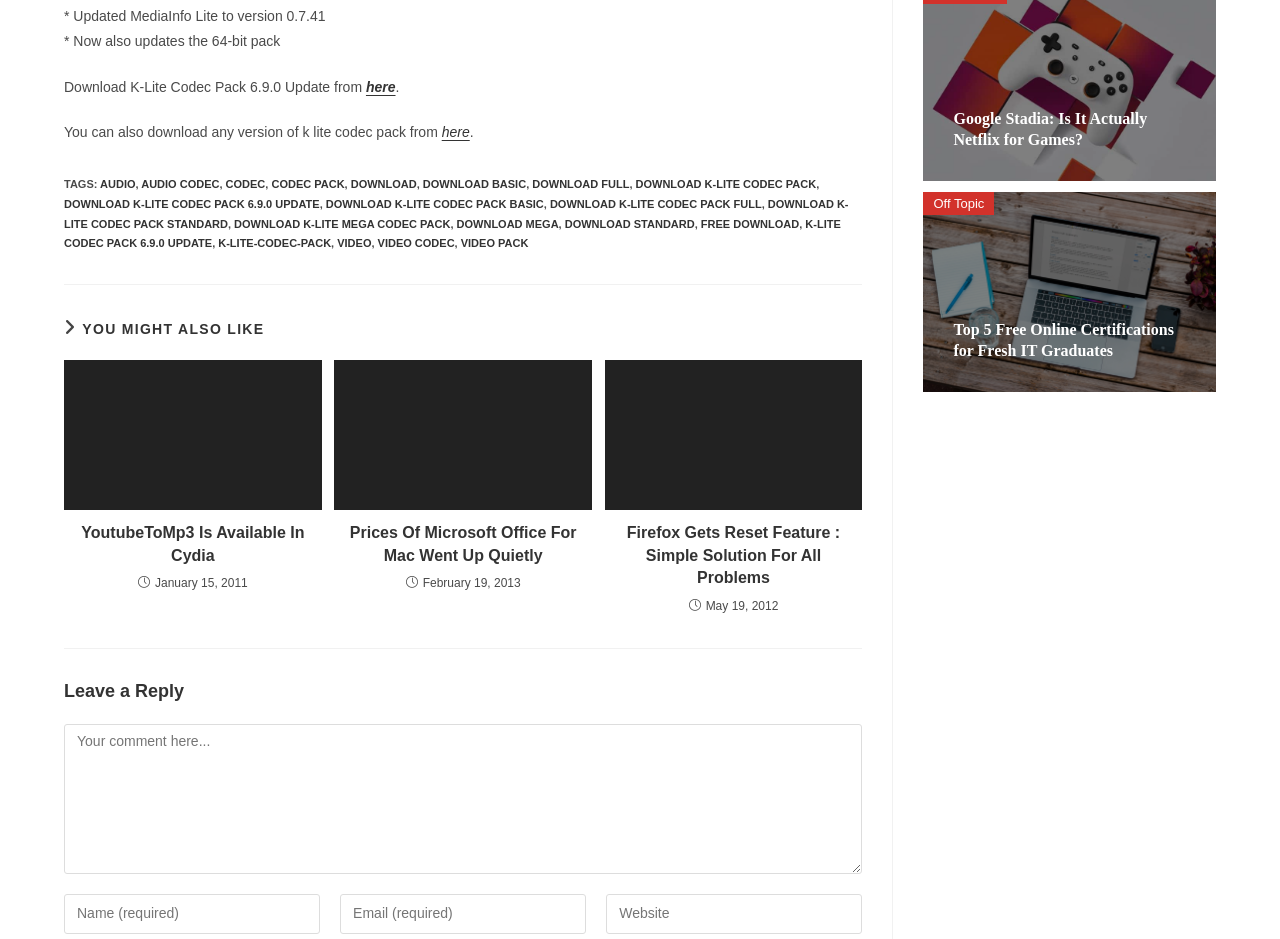Identify the bounding box coordinates of the region I need to click to complete this instruction: "Click Off Topic".

[0.721, 0.204, 0.777, 0.229]